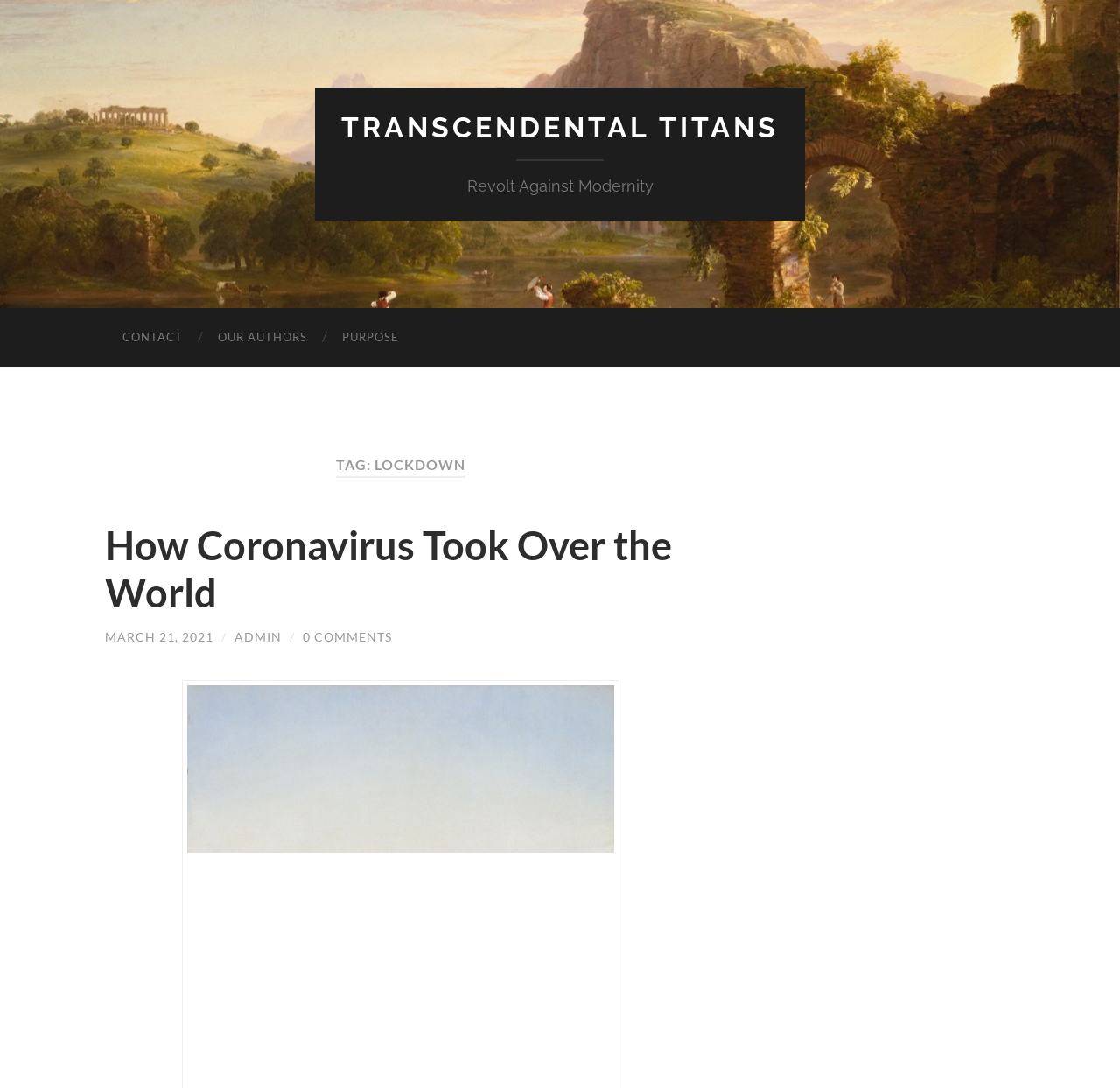Produce an elaborate caption capturing the essence of the webpage.

The webpage is about a topic related to lockdown, with a prominent heading "TRANSCENDENTAL TITANS" at the top center of the page. Below this heading, there is another heading "Revolt Against Modernity" in a similar position. 

On the top left side of the page, there are three links: "CONTACT", "OUR AUTHORS", and "PURPOSE", arranged horizontally. 

Further down, there is a heading "TAG: LOCKDOWN" at the top center of the page, followed by an article with the title "How Coronavirus Took Over the World" on the left side of the page. Below the article title, there is a link with the same title, and then a series of links and text, including the date "MARCH 21, 2021", a slash symbol, the author "ADMIN", and "0 COMMENTS", all arranged horizontally.